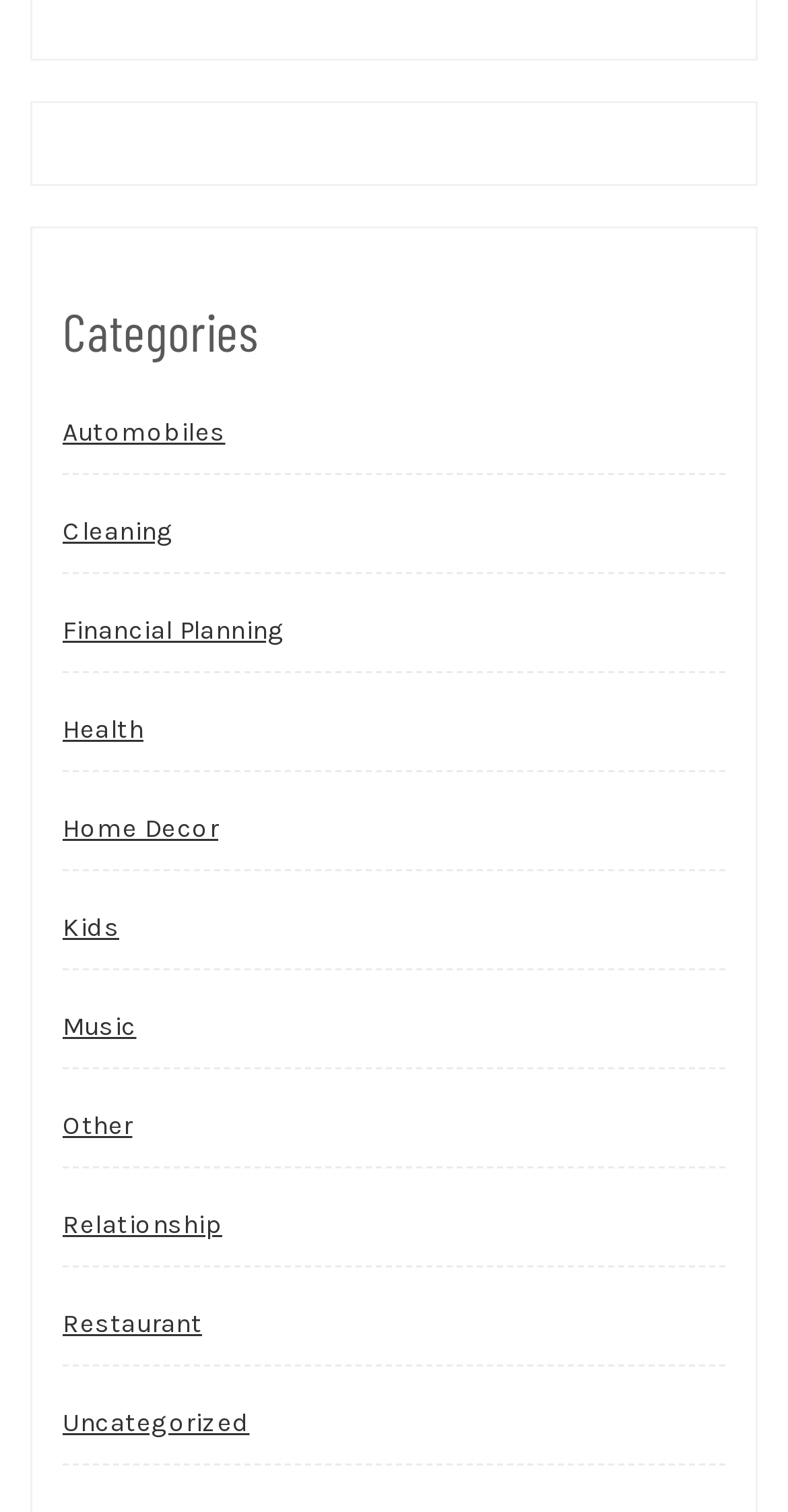Could you find the bounding box coordinates of the clickable area to complete this instruction: "Explore Health"?

[0.079, 0.455, 0.182, 0.509]